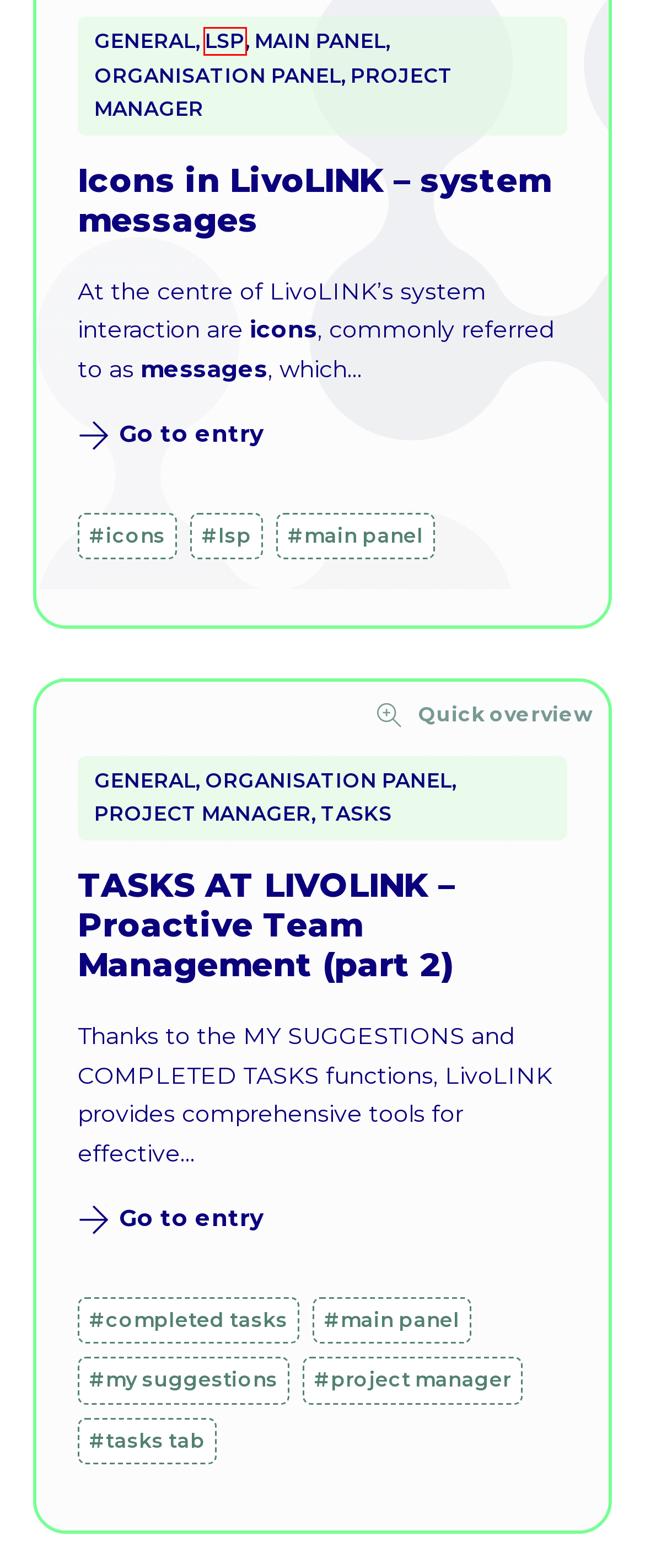Given a screenshot of a webpage with a red bounding box highlighting a UI element, choose the description that best corresponds to the new webpage after clicking the element within the red bounding box. Here are your options:
A. Icons in LivoLINK – system messages - LivoLink
B. Project Manager - LivoLink
C. TASKS AT LIVOLINK - Proactive Team Management (part 2) - LivoLink
D. tasks tab - LivoLink
E. lsp - LivoLink
F. my suggestions - LivoLink
G. project manager - LivoLink
H. LSP - LivoLink

H